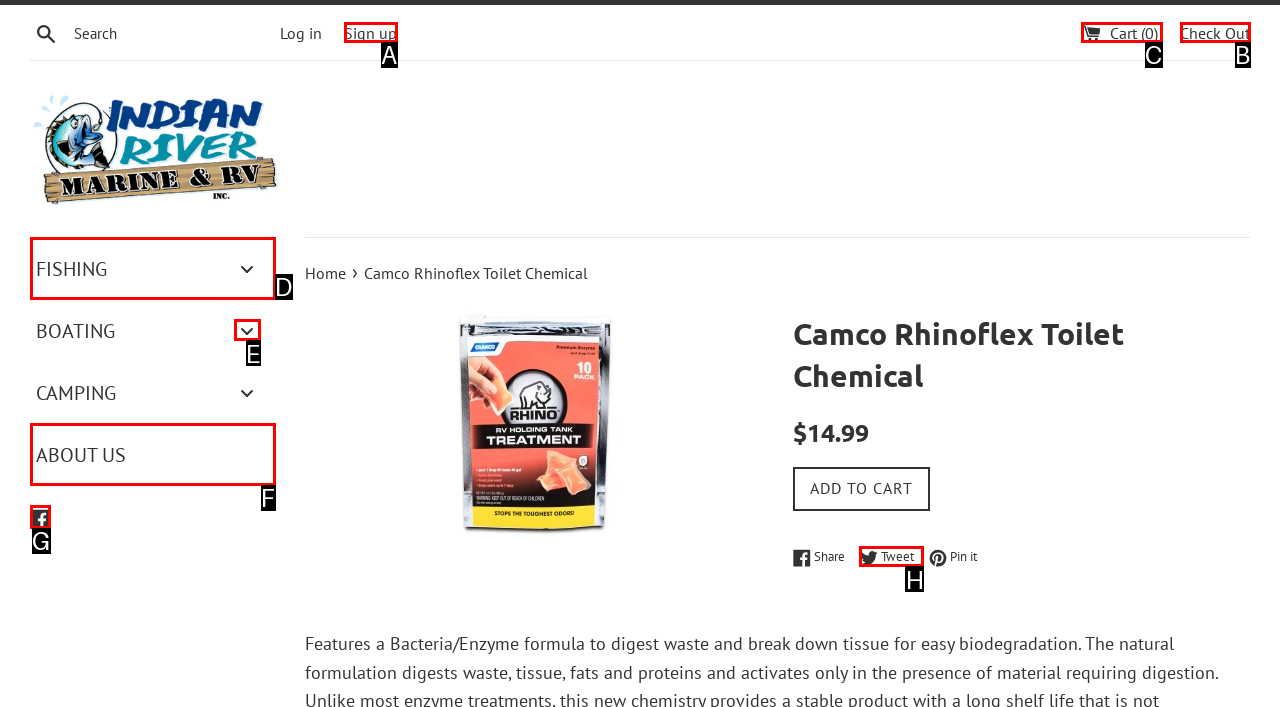Which option should you click on to fulfill this task: View the cart? Answer with the letter of the correct choice.

C